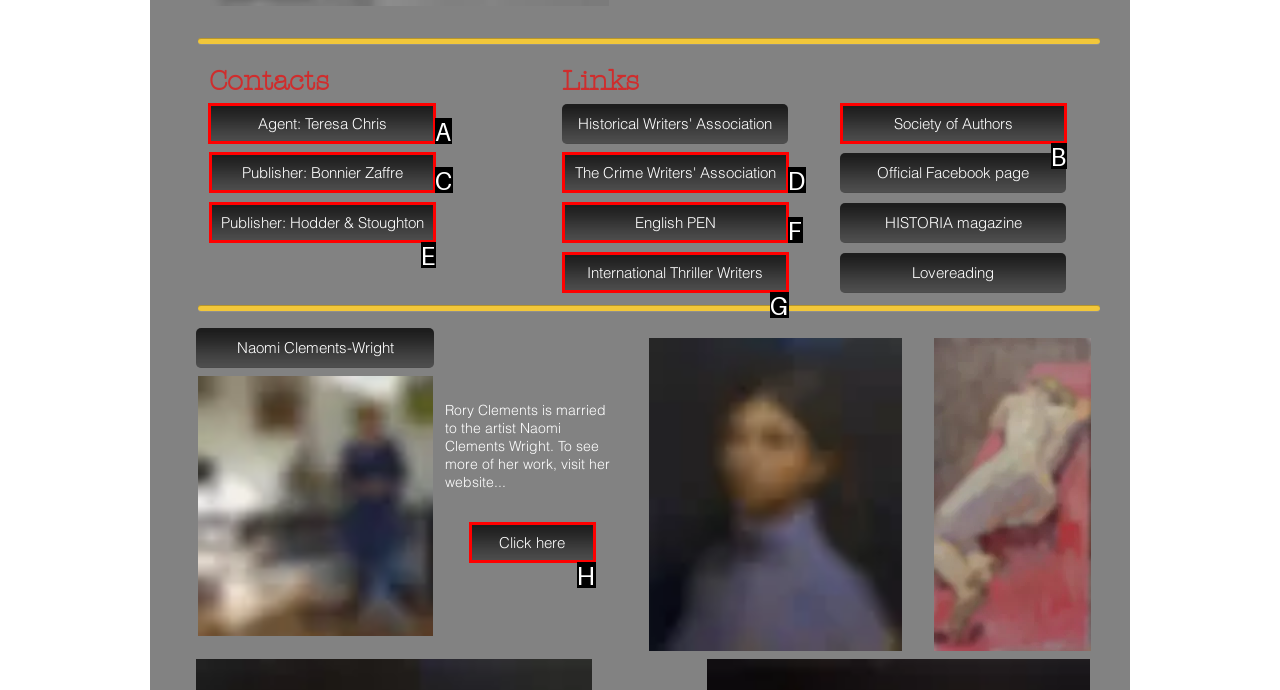Determine which letter corresponds to the UI element to click for this task: Visit Facebook page
Respond with the letter from the available options.

None